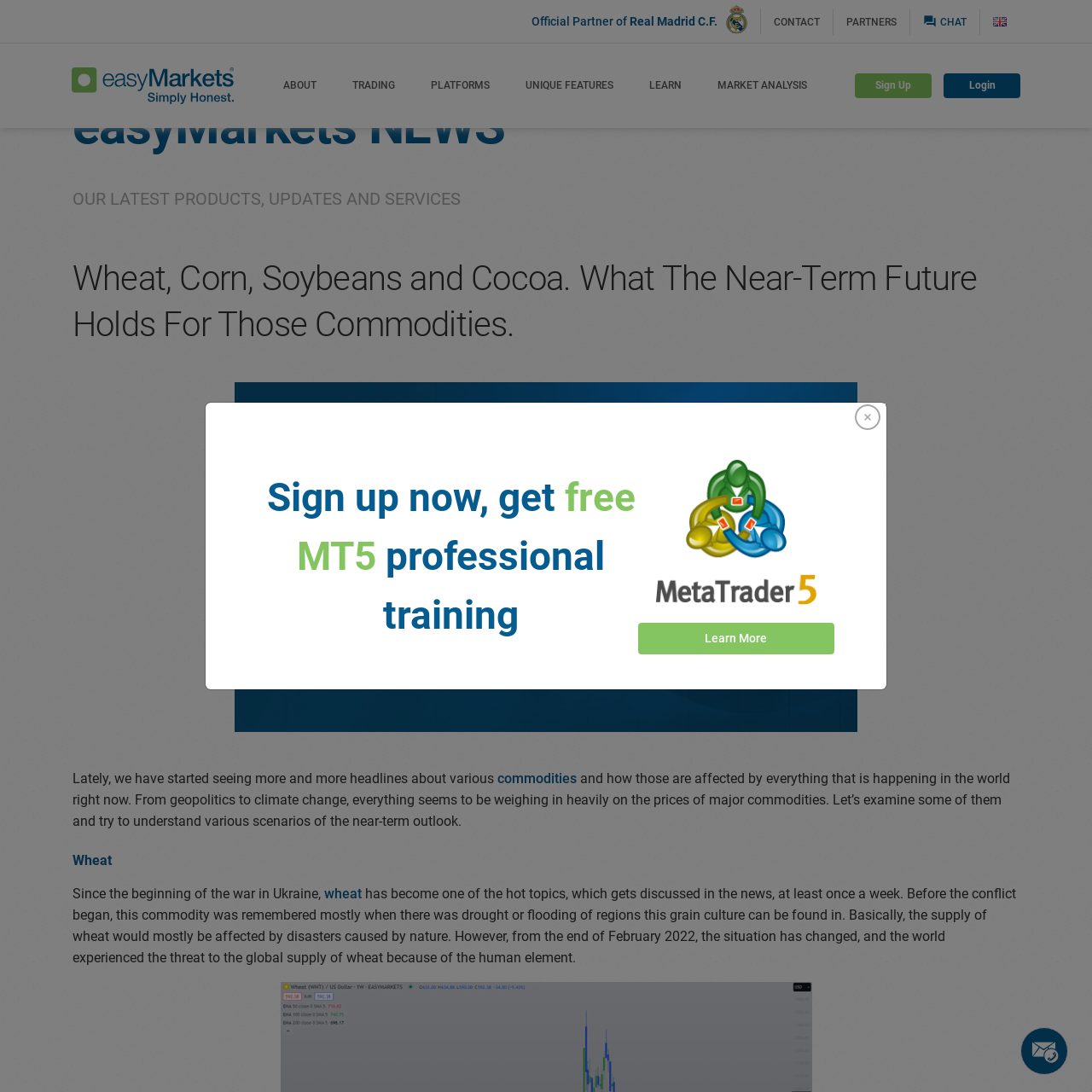Provide a one-word or one-phrase answer to the question:
What is the purpose of the 'Learn More' button?

To learn more about a topic